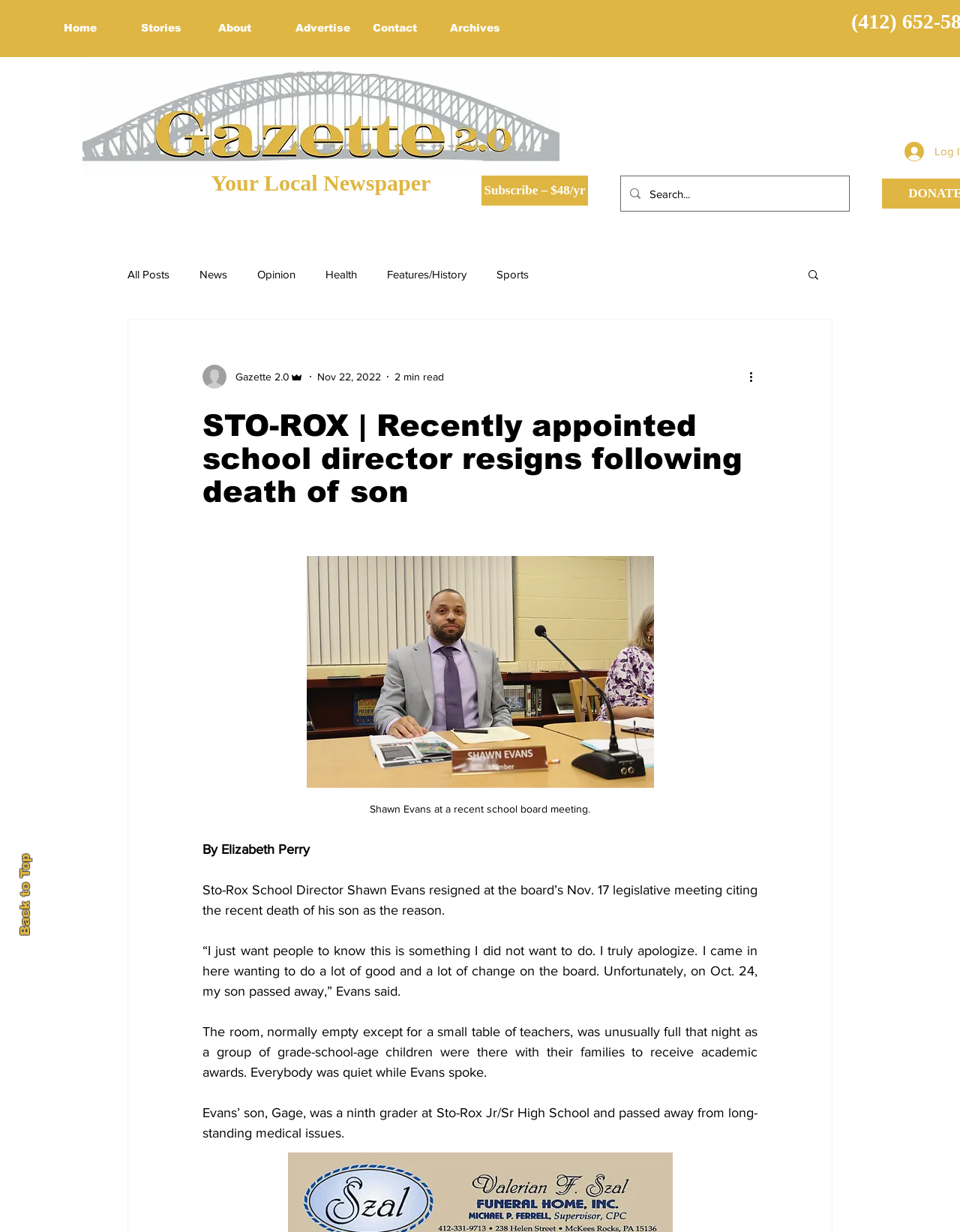Please identify the bounding box coordinates of the clickable element to fulfill the following instruction: "View all posts". The coordinates should be four float numbers between 0 and 1, i.e., [left, top, right, bottom].

[0.133, 0.217, 0.177, 0.227]